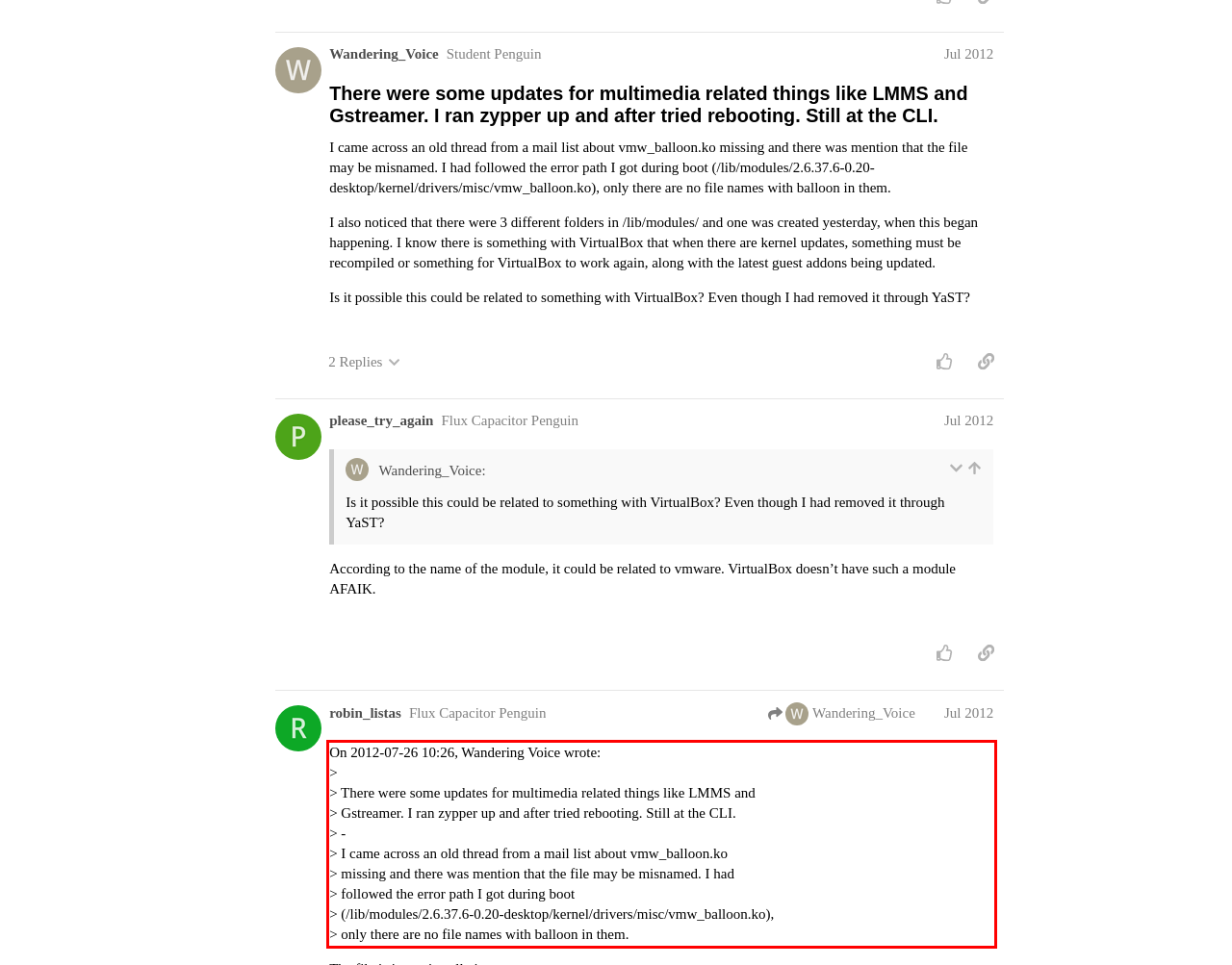Look at the provided screenshot of the webpage and perform OCR on the text within the red bounding box.

On 2012-07-26 10:26, Wandering Voice wrote: > > There were some updates for multimedia related things like LMMS and > Gstreamer. I ran zypper up and after tried rebooting. Still at the CLI. > - > I came across an old thread from a mail list about vmw_balloon.ko > missing and there was mention that the file may be misnamed. I had > followed the error path I got during boot > (/lib/modules/2.6.37.6-0.20-desktop/kernel/drivers/misc/vmw_balloon.ko), > only there are no file names with balloon in them.